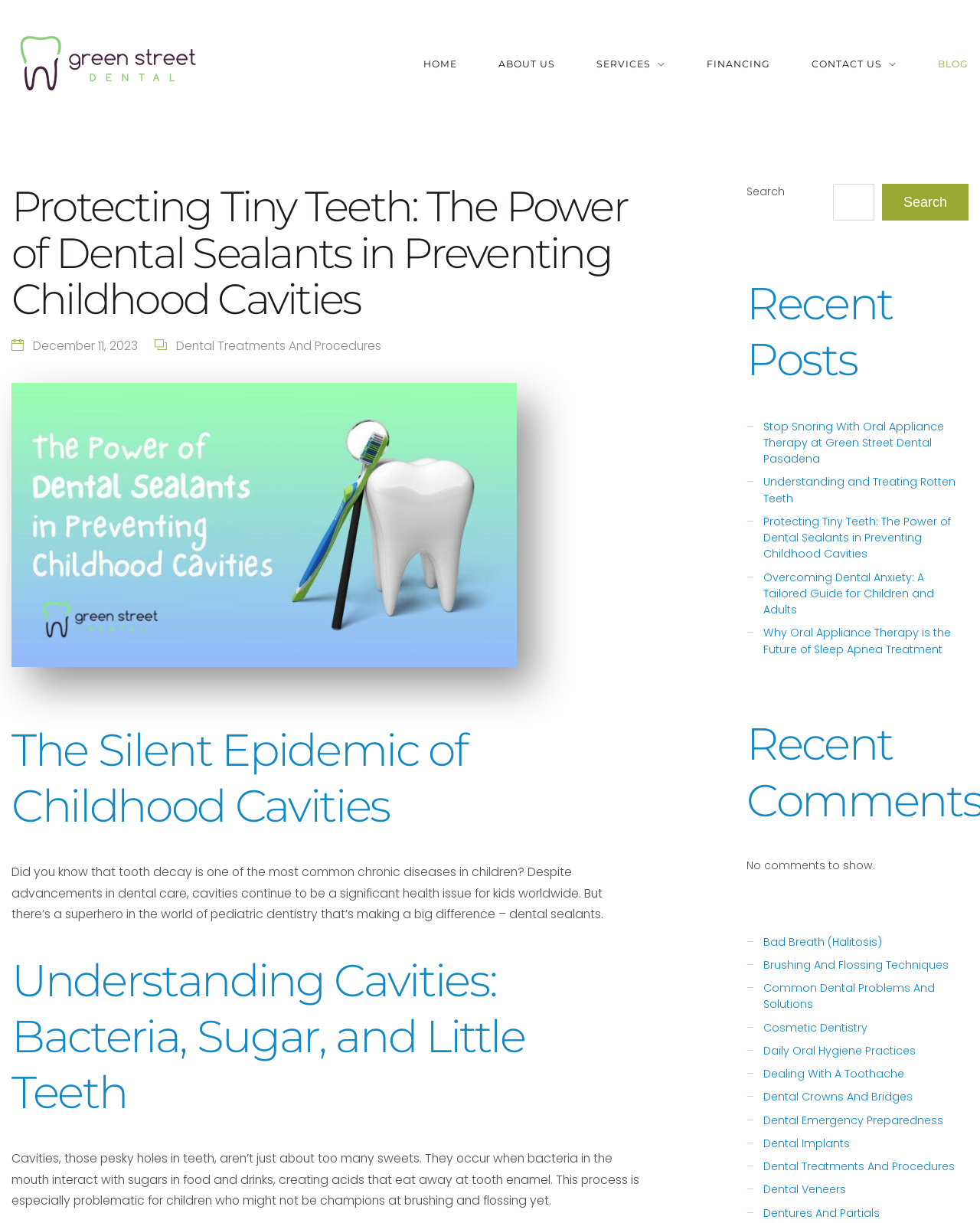Please identify the bounding box coordinates of the element that needs to be clicked to execute the following command: "View the 'Recent Posts'". Provide the bounding box using four float numbers between 0 and 1, formatted as [left, top, right, bottom].

[0.762, 0.225, 0.988, 0.317]